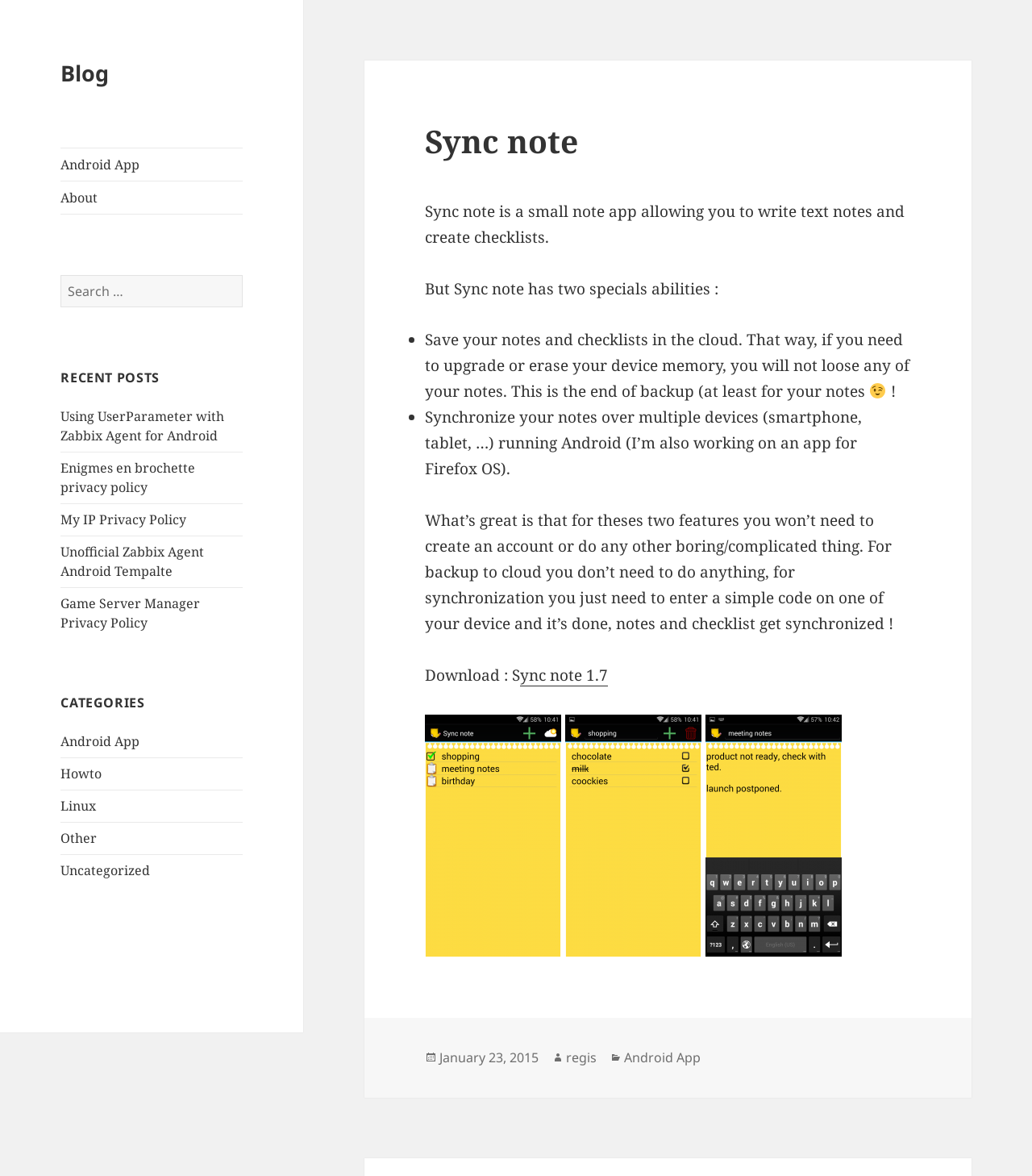Can you provide the bounding box coordinates for the element that should be clicked to implement the instruction: "Search for something"?

[0.059, 0.234, 0.235, 0.261]